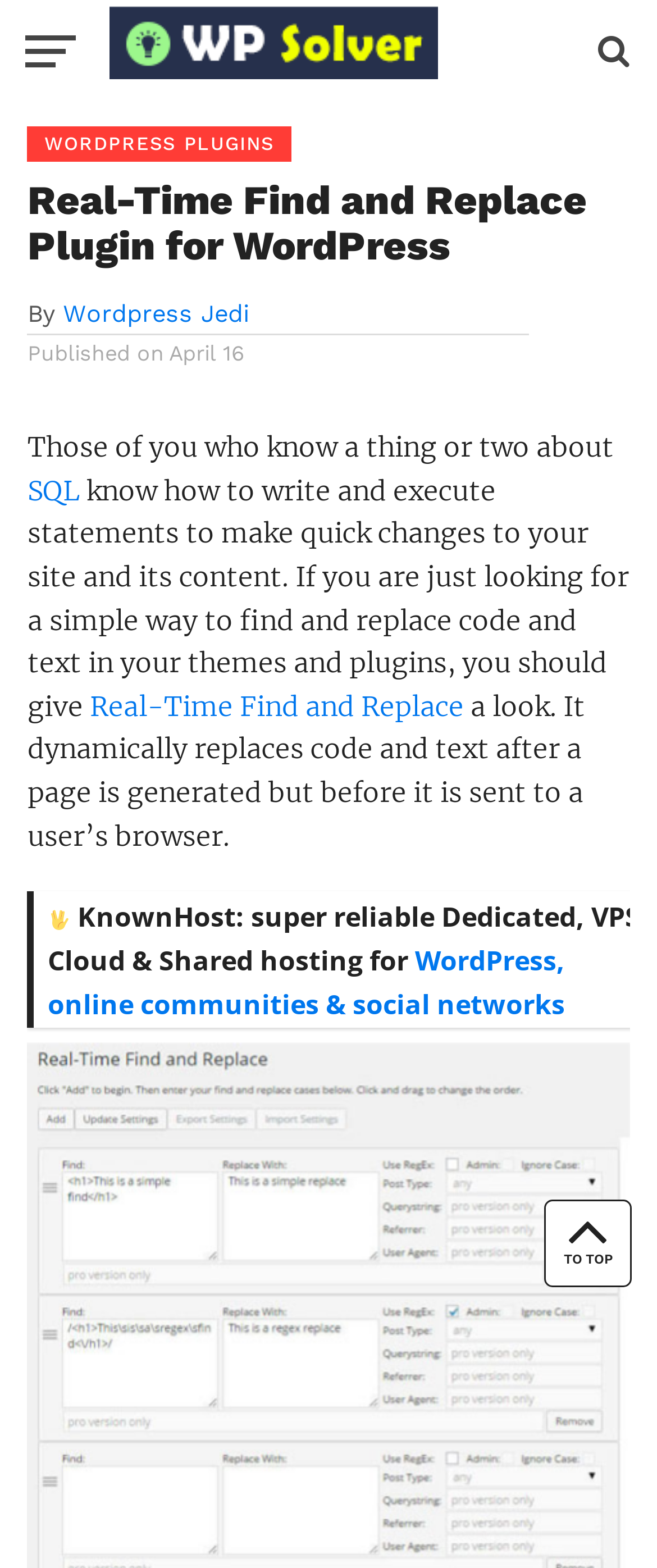What is the position of the 'TO TOP' button?
Deliver a detailed and extensive answer to the question.

I found the answer by looking at the bounding box coordinates of the 'TO TOP' button, which are [0.858, 0.798, 0.932, 0.808], indicating that it is located at the bottom right of the webpage.